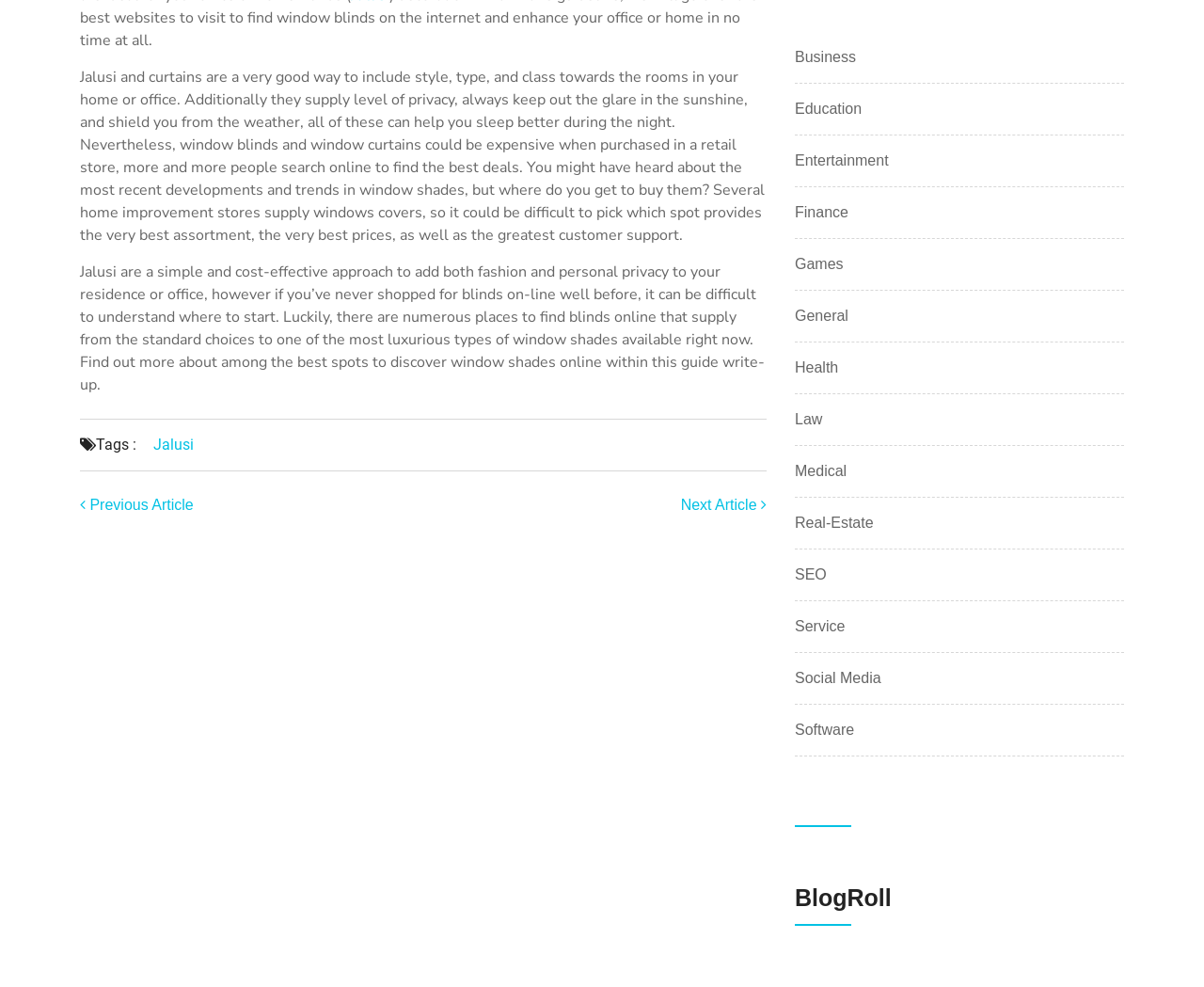Identify the bounding box coordinates for the region of the element that should be clicked to carry out the instruction: "Click on the 'Jalusi' tag". The bounding box coordinates should be four float numbers between 0 and 1, i.e., [left, top, right, bottom].

[0.127, 0.441, 0.161, 0.459]